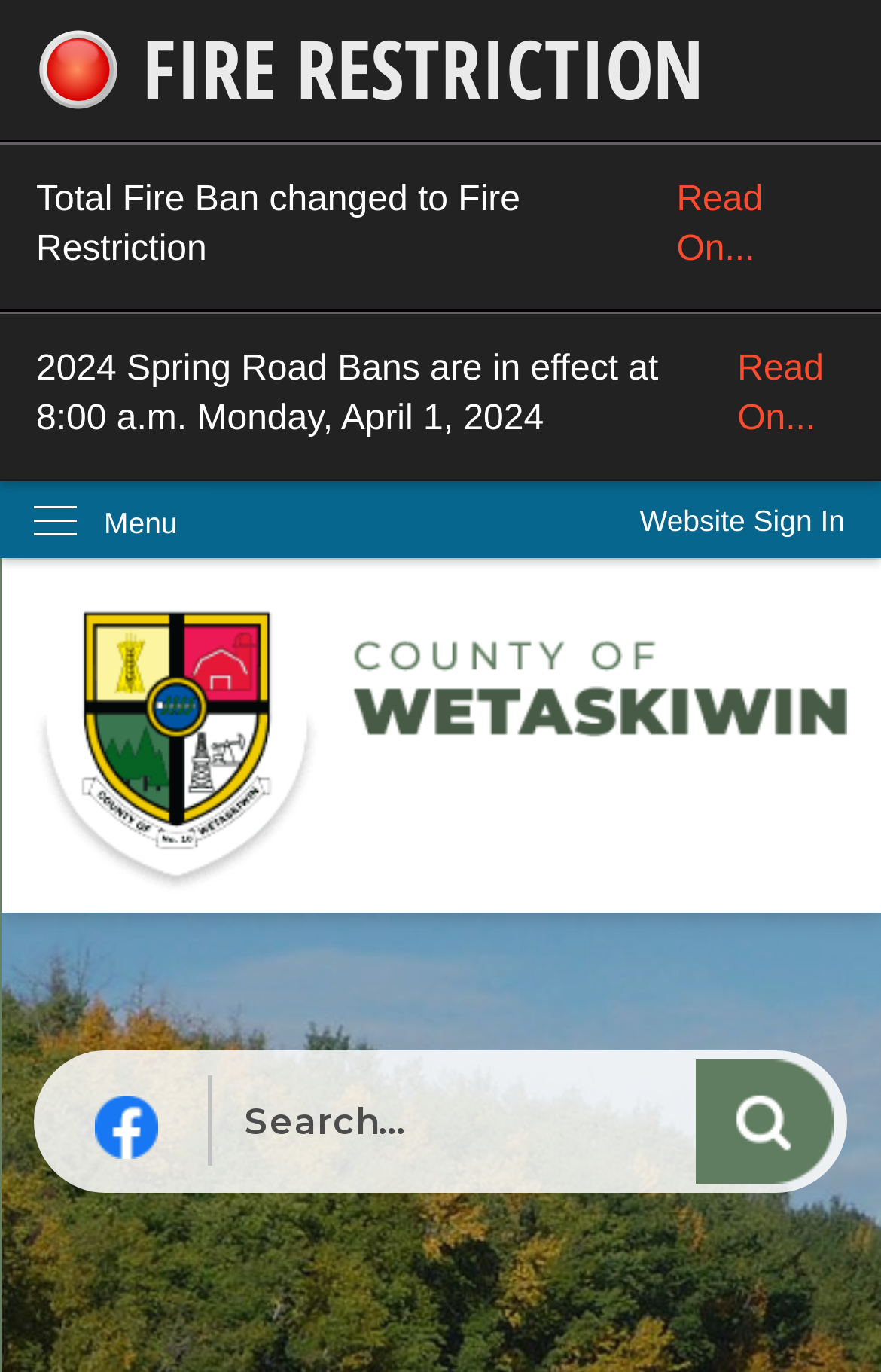Please identify the bounding box coordinates of the area that needs to be clicked to fulfill the following instruction: "Read about the Fire Restriction."

[0.0, 0.104, 1.0, 0.227]